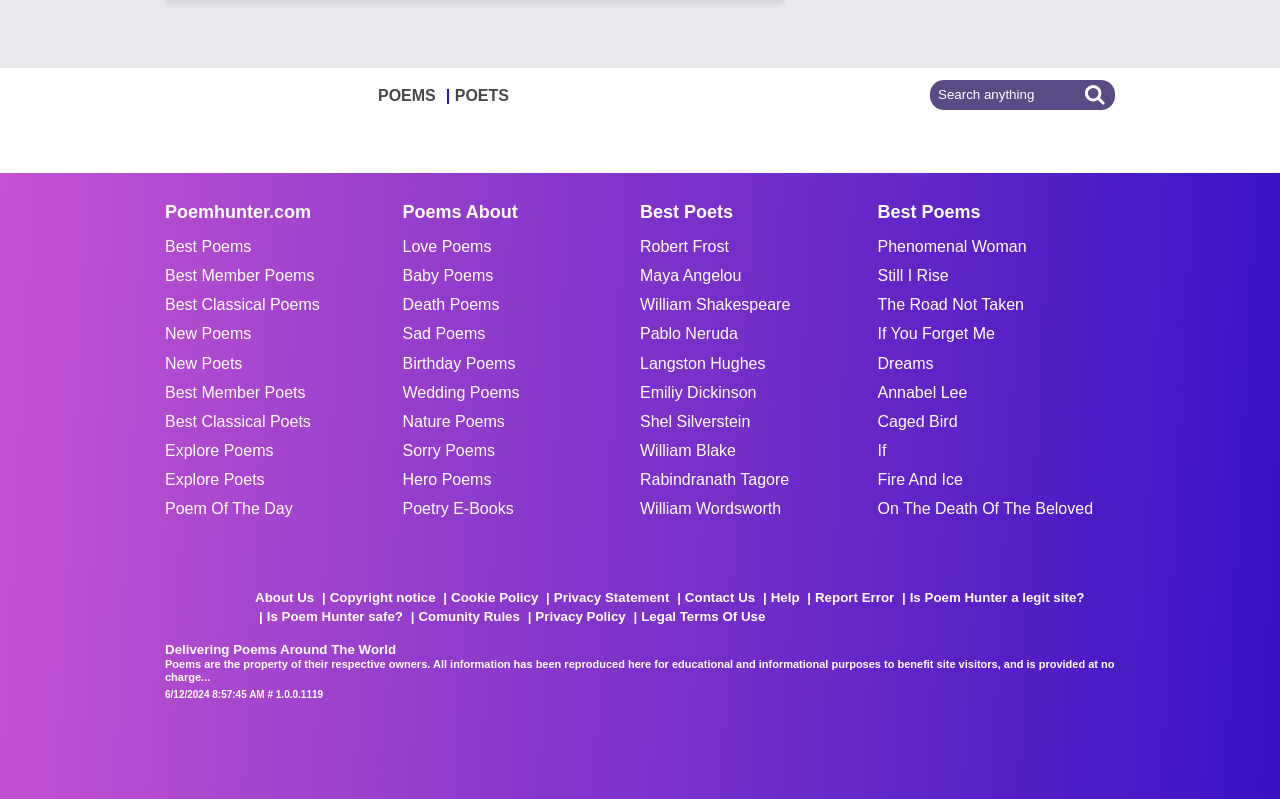Using the given element description, provide the bounding box coordinates (top-left x, top-left y, bottom-right x, bottom-right y) for the corresponding UI element in the screenshot: Birthday Poems

[0.314, 0.442, 0.5, 0.466]